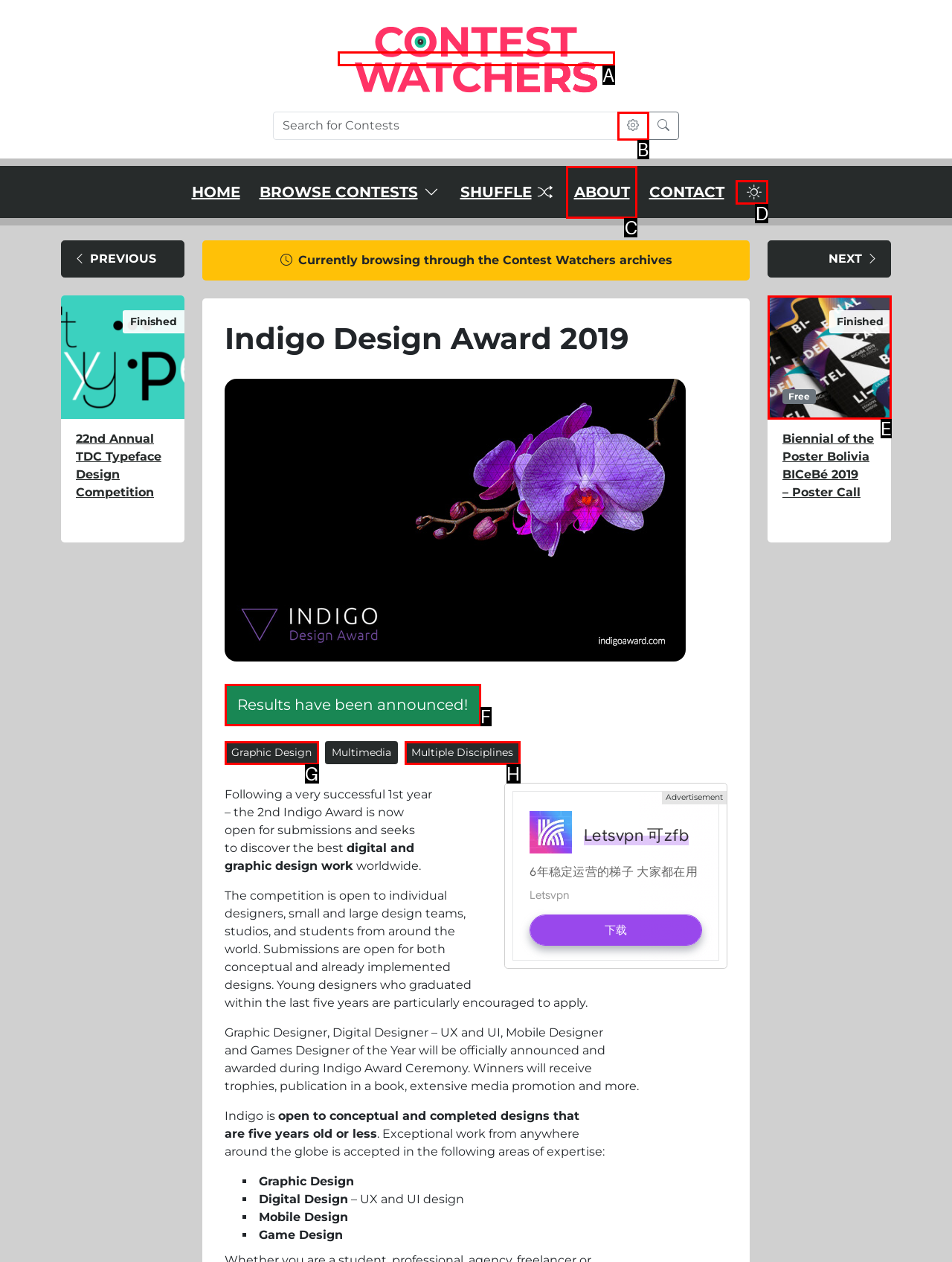Looking at the description: parent_node: 0 aria-label="Home", identify which option is the best match and respond directly with the letter of that option.

None